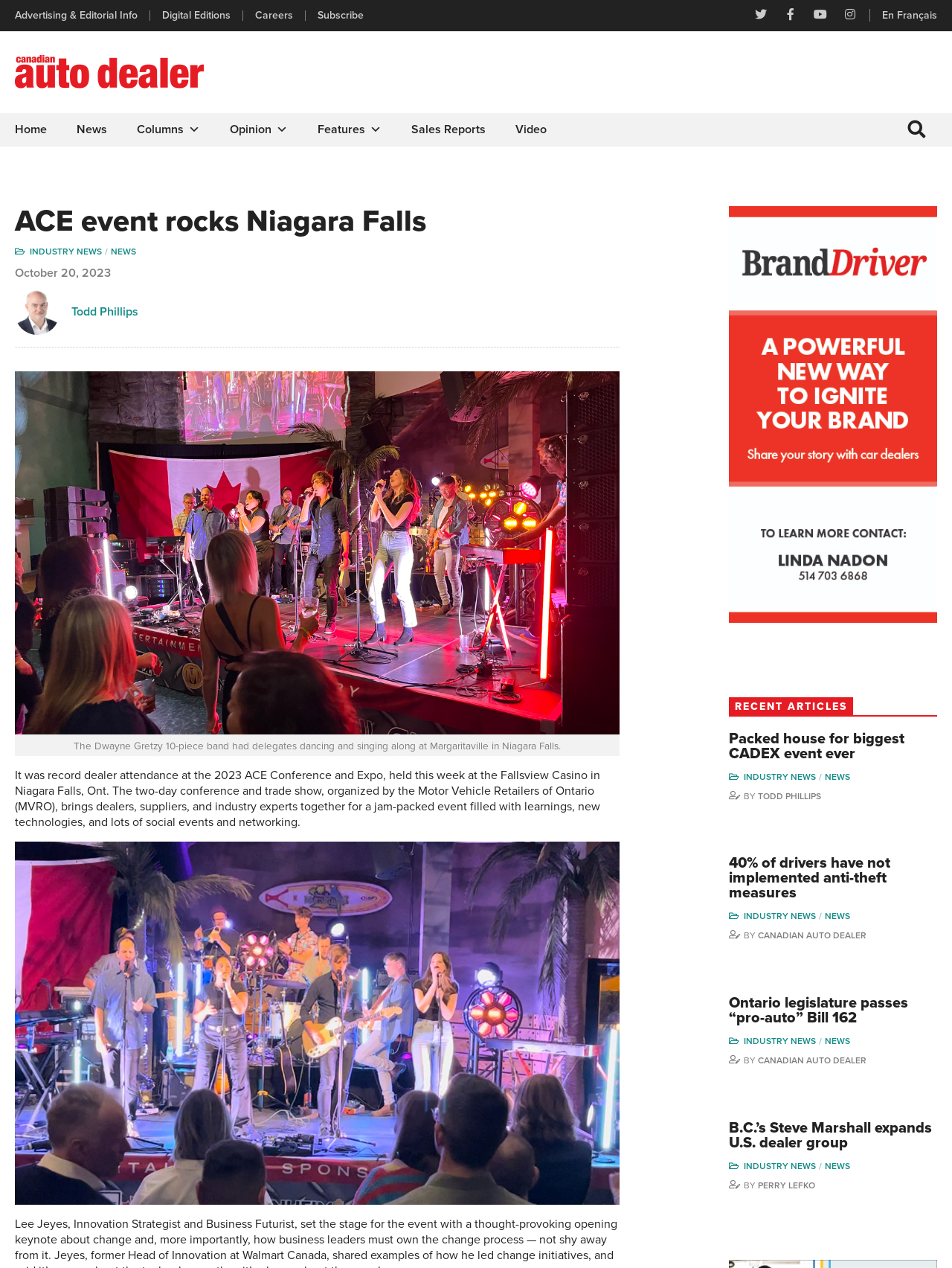How many articles are listed under 'RECENT ARTICLES'?
Please respond to the question thoroughly and include all relevant details.

I found the answer by counting the number of articles listed under the 'RECENT ARTICLES' section, which are 4 in total.